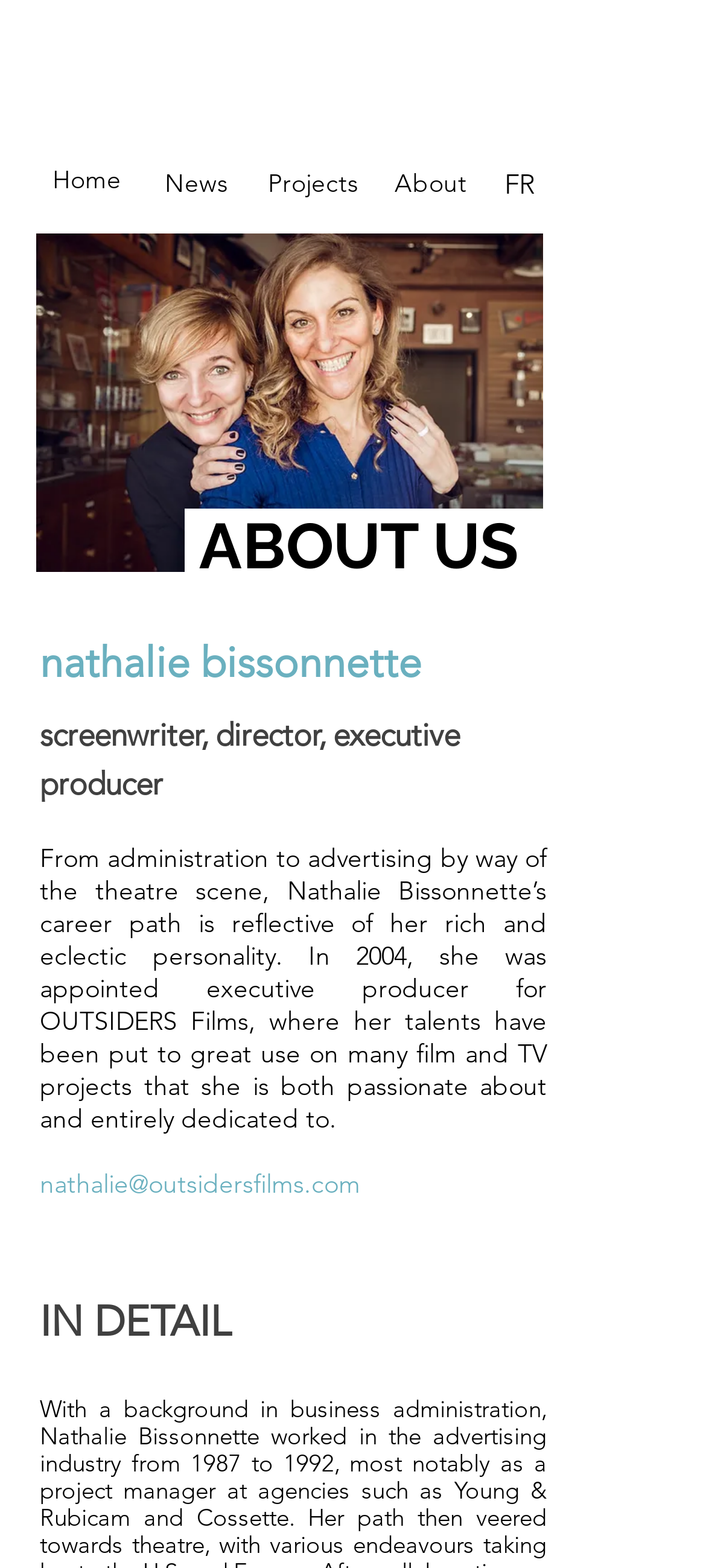Pinpoint the bounding box coordinates of the area that must be clicked to complete this instruction: "read about us".

[0.056, 0.324, 0.774, 0.372]